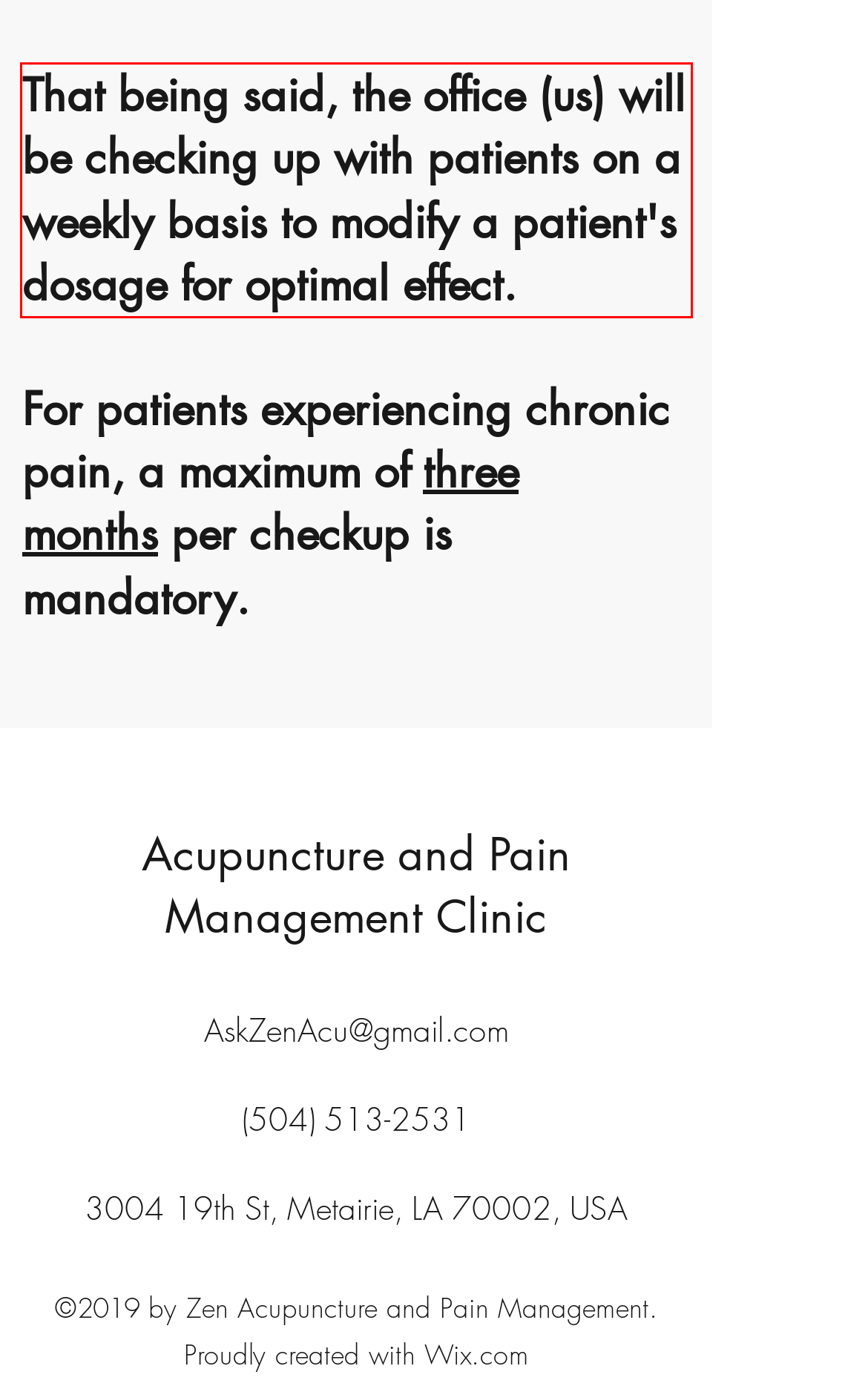Examine the webpage screenshot, find the red bounding box, and extract the text content within this marked area.

That being said, the office (us) will be checking up with patients on a weekly basis to modify a patient's dosage for optimal effect.